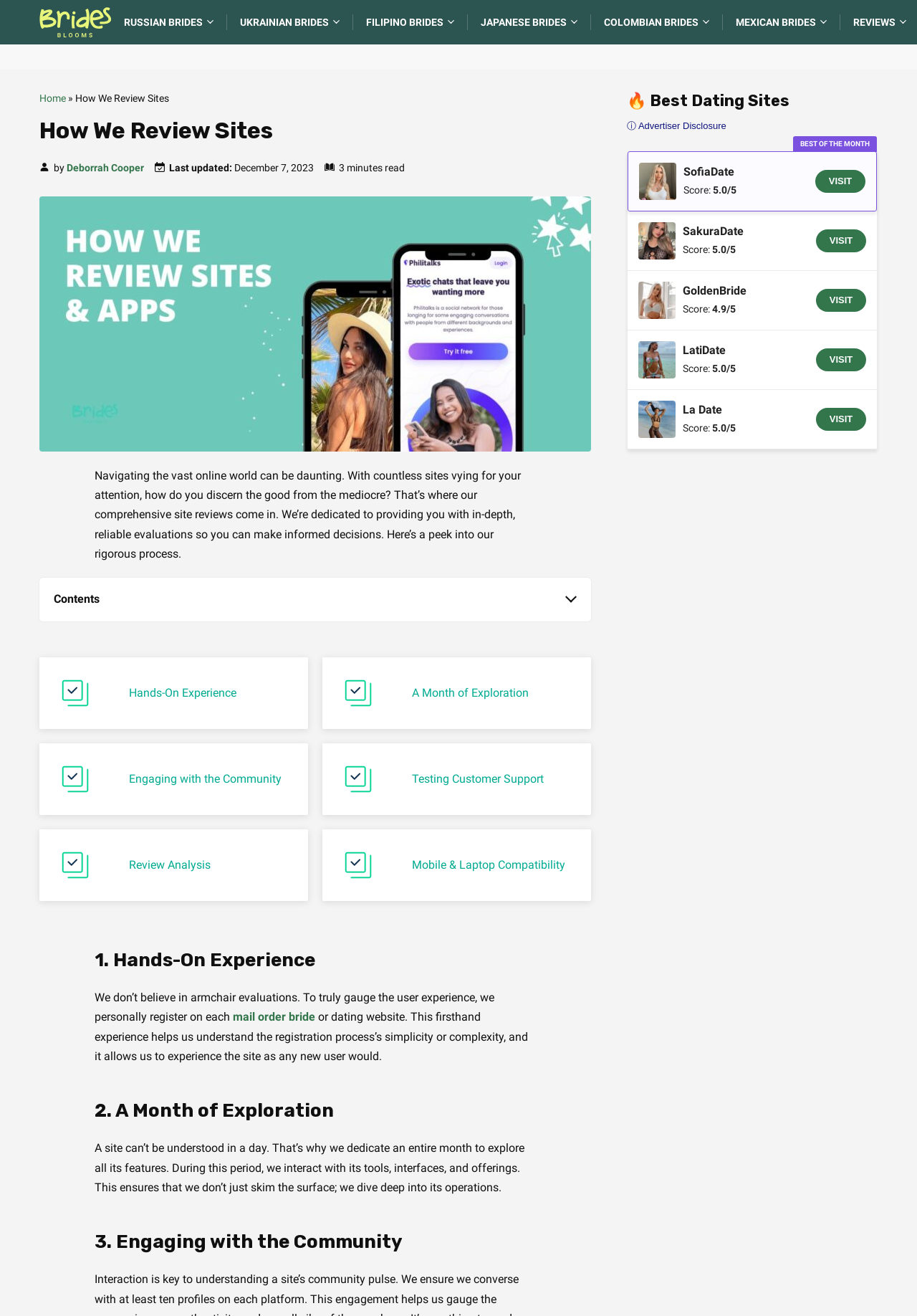Predict the bounding box for the UI component with the following description: "Visit".

[0.889, 0.134, 0.944, 0.151]